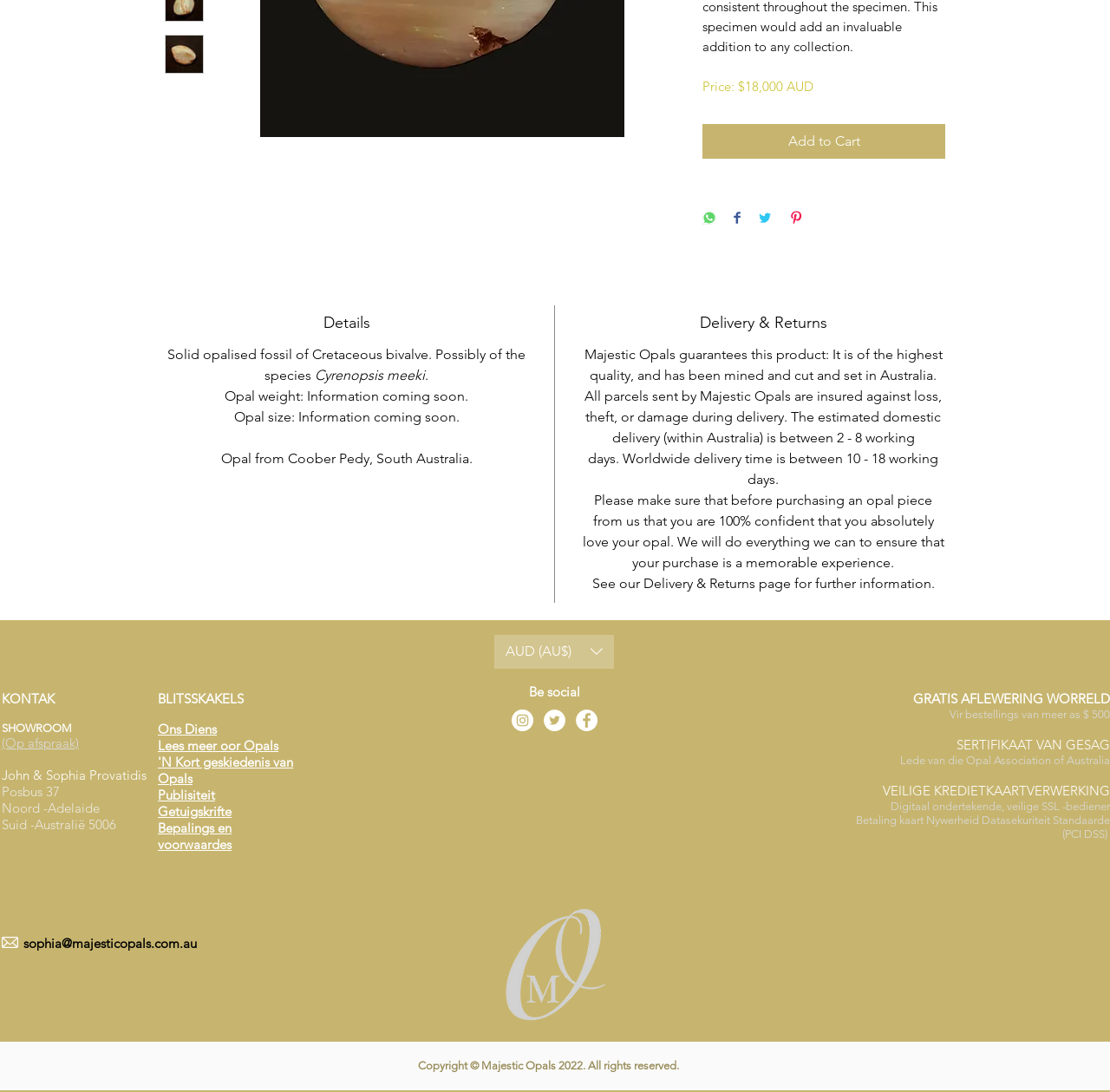For the following element description, predict the bounding box coordinates in the format (top-left x, top-left y, bottom-right x, bottom-right y). All values should be floating point numbers between 0 and 1. Description: Bepalings en voorwaardes

[0.142, 0.751, 0.209, 0.781]